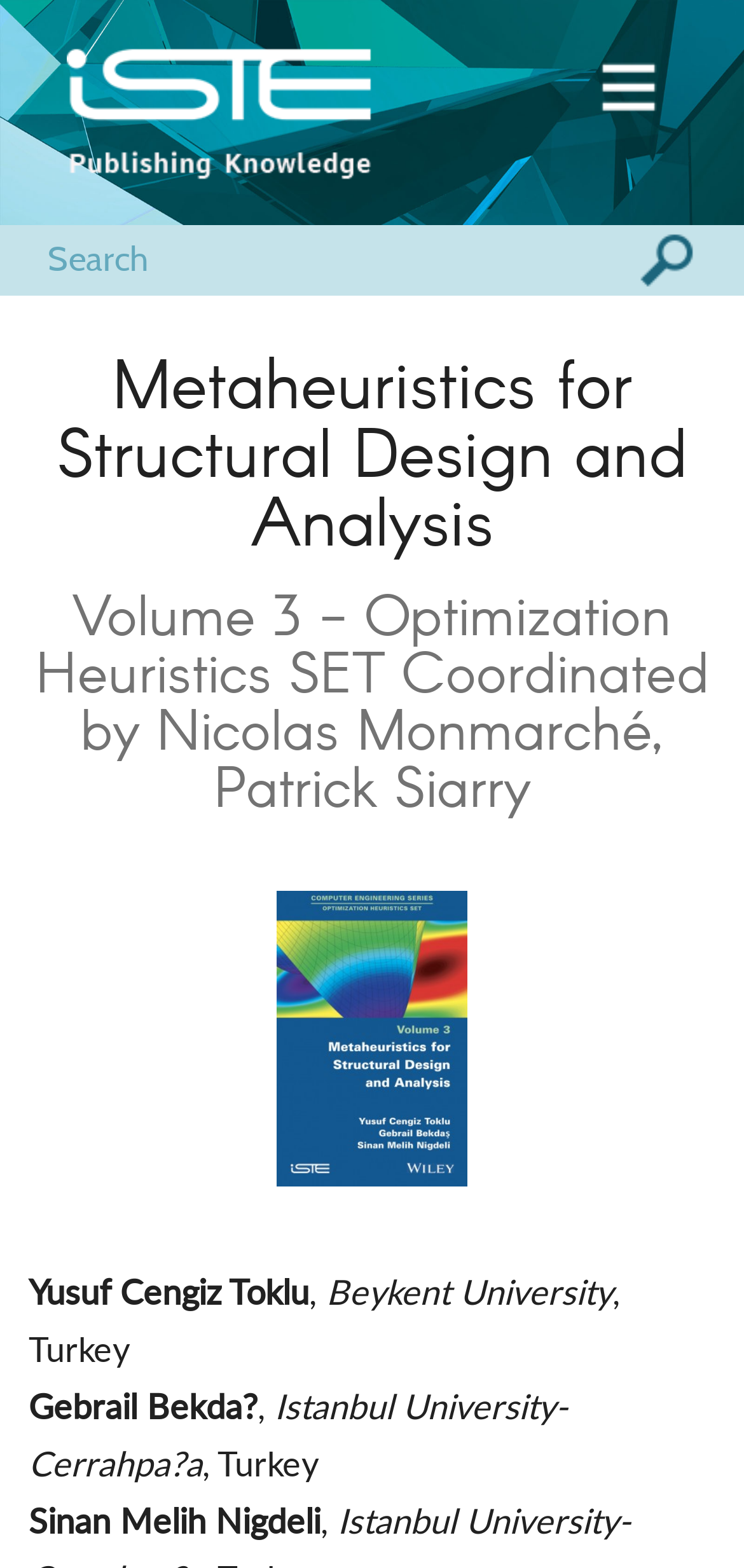Bounding box coordinates are specified in the format (top-left x, top-left y, bottom-right x, bottom-right y). All values are floating point numbers bounded between 0 and 1. Please provide the bounding box coordinate of the region this sentence describes: name="s" placeholder="Search"

[0.038, 0.143, 0.768, 0.189]